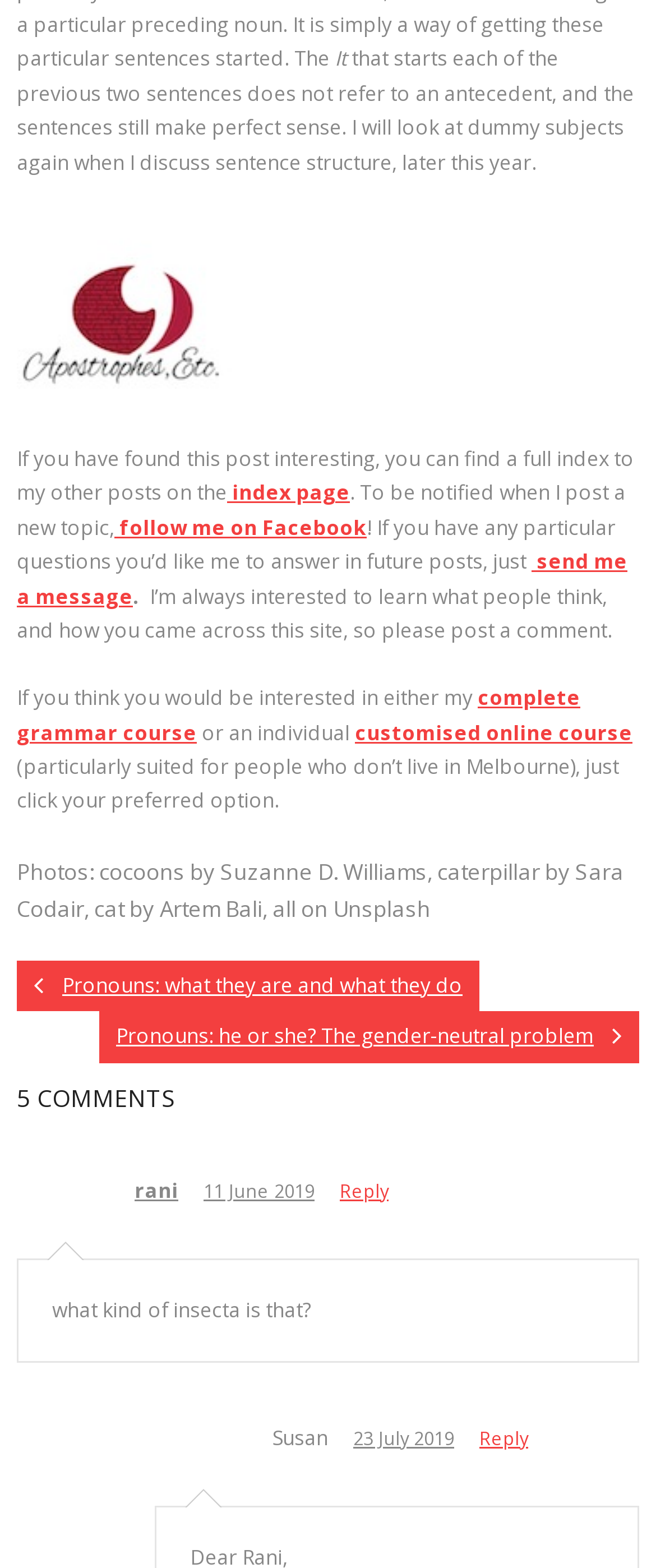What is the topic of the previous post?
Please give a detailed and elaborate answer to the question.

The topic of the previous post is 'Pronouns: what they are and what they do', as indicated by the link at the top of the page.